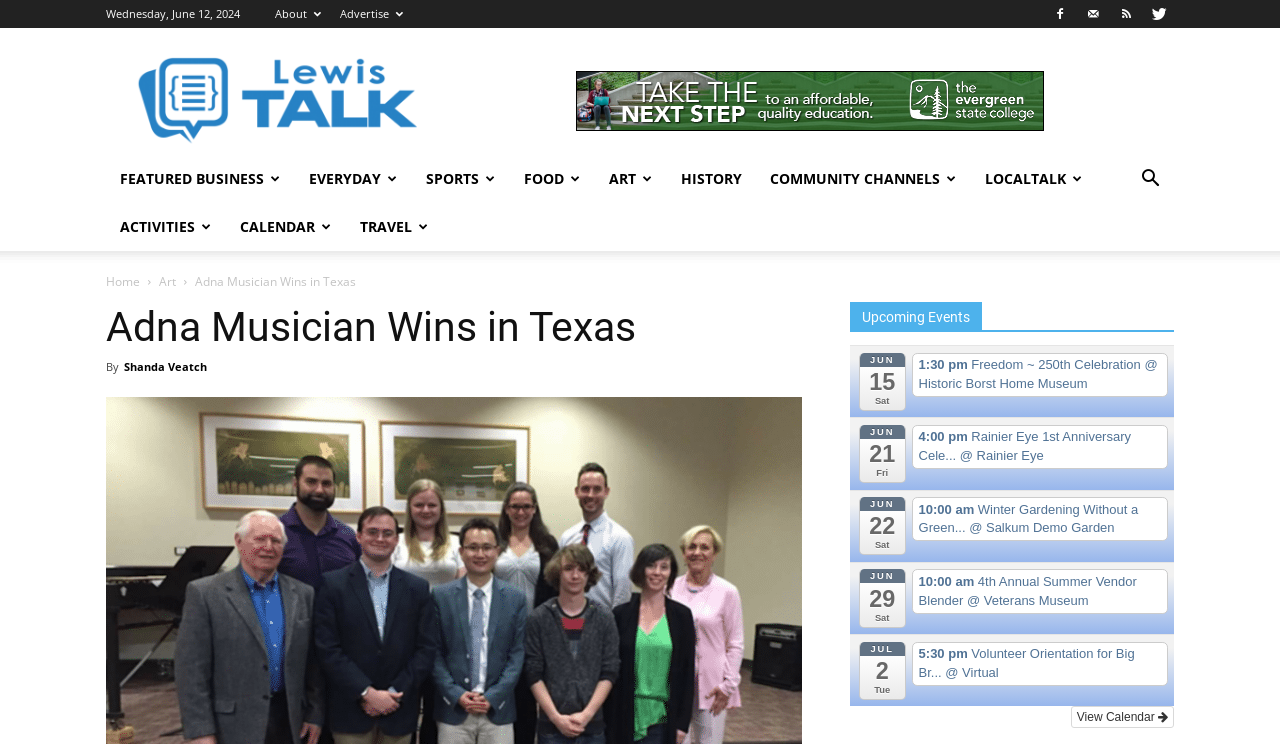Generate a comprehensive description of the contents of the webpage.

The webpage appears to be a news article or blog post from a local online publication, LewisTalkWA. At the top of the page, there is a date displayed, "Wednesday, June 12, 2024", followed by a row of links to various sections of the website, including "About", "Advertise", and "FEATURED BUSINESS". 

To the right of these links, there are five social media icons. Below this top section, there is a horizontal menu with links to different categories, such as "SPORTS", "FOOD", "ART", and "HISTORY". 

The main content of the page is an article titled "Adna Musician Wins in Texas", which is written by Shanda Veatch. The article is divided into two sections: the main article text and a section titled "Upcoming Events". 

The "Upcoming Events" section lists five events, each with a date, time, and brief description. These events are listed in chronological order, from June 15 to July 2. 

At the bottom of the page, there is a link to view the full calendar, which is represented by a calendar icon.